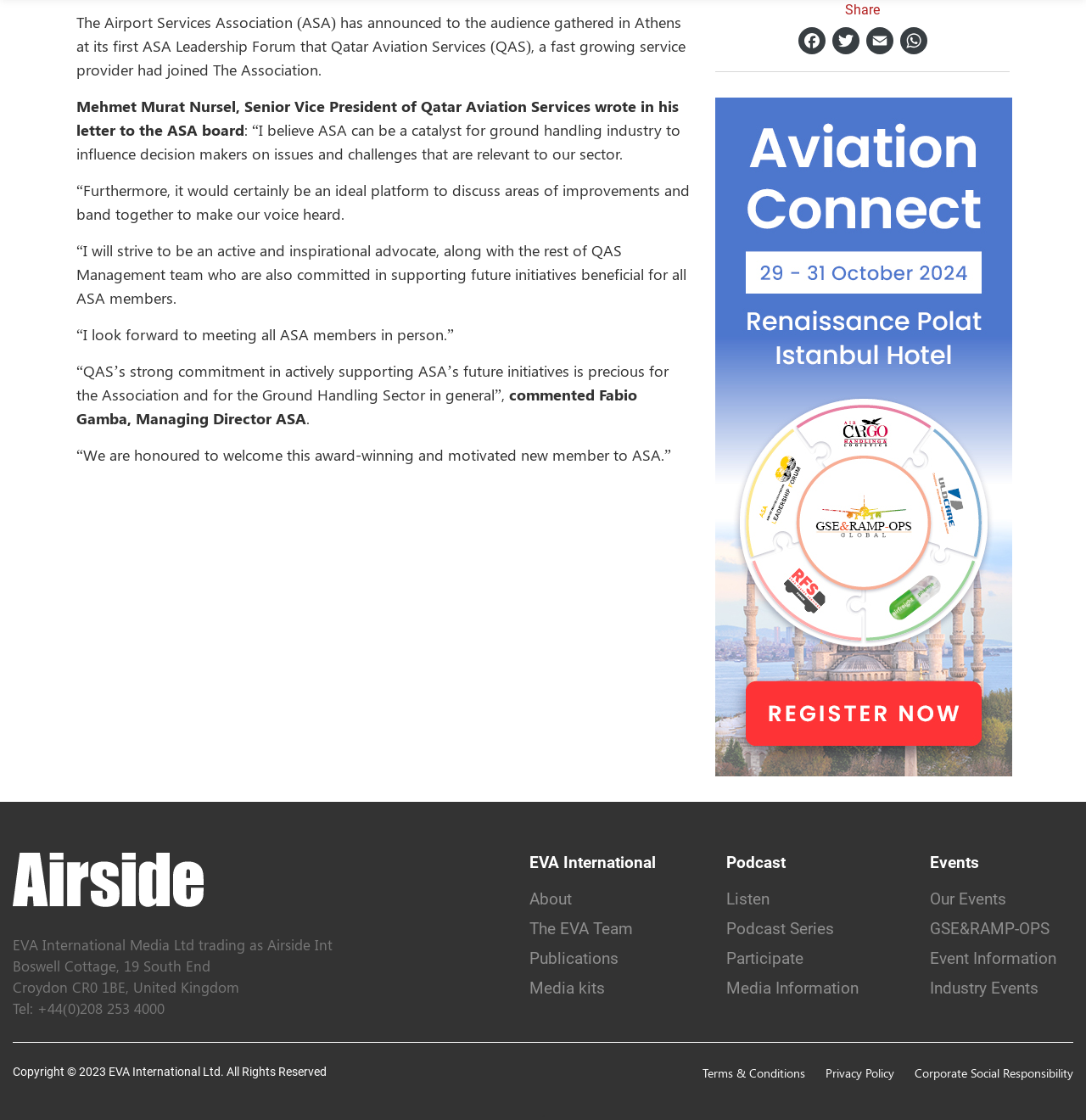Locate the bounding box coordinates of the UI element described by: "Corporate Social Responsibility". Provide the coordinates as four float numbers between 0 and 1, formatted as [left, top, right, bottom].

[0.842, 0.951, 0.988, 0.965]